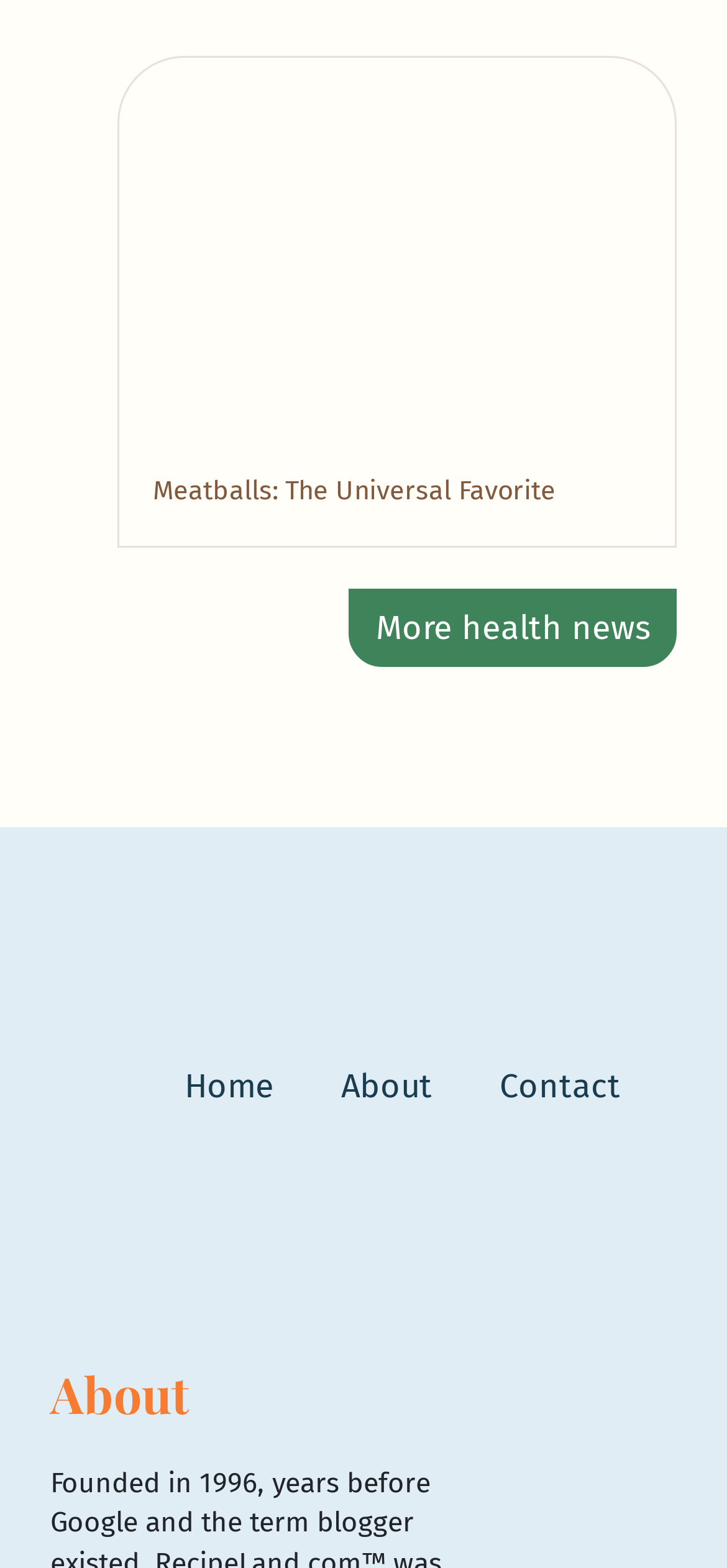Refer to the image and provide a thorough answer to this question:
What is the name of the recipe on the webpage?

The name of the recipe can be determined by looking at the image and link with the text 'Meatballs: The Universal Favorite' at the top of the webpage.